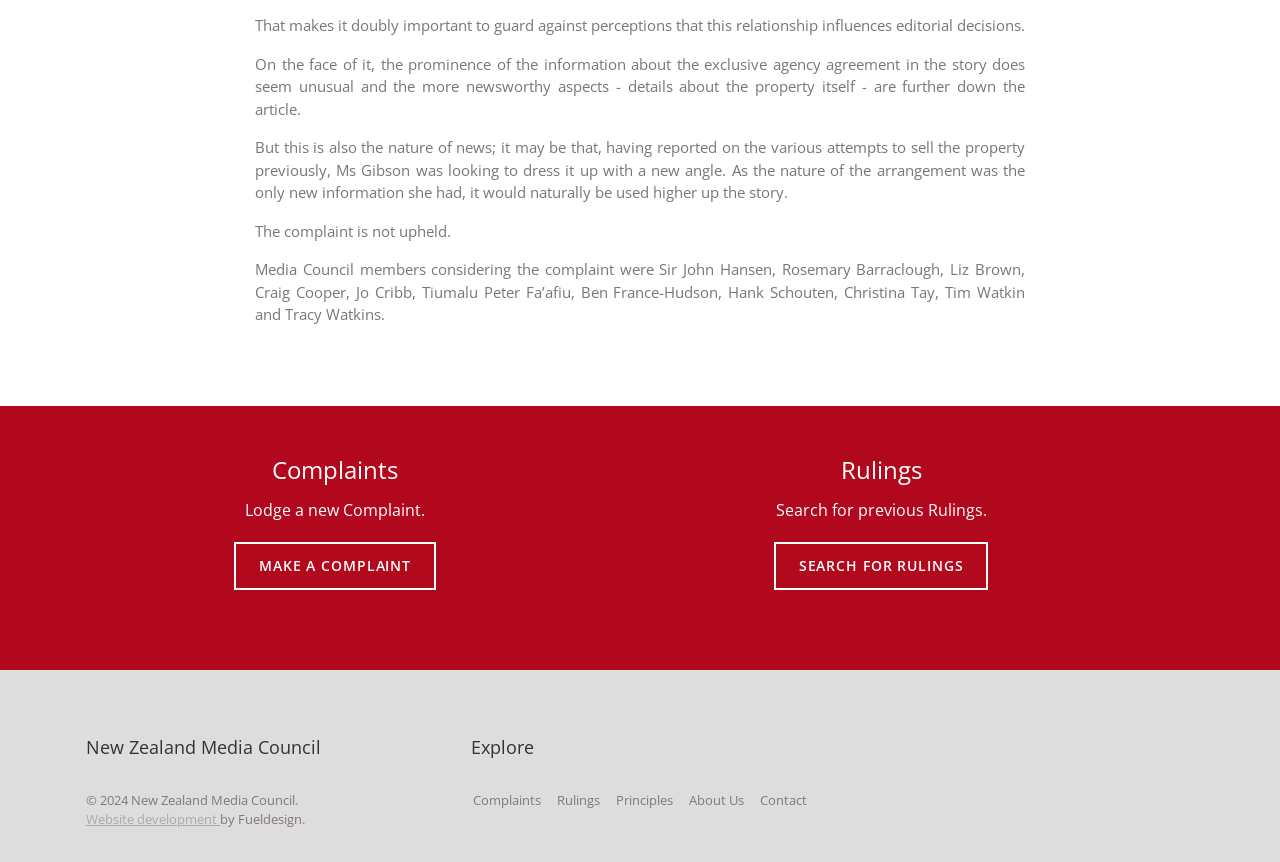Please examine the image and answer the question with a detailed explanation:
What is the outcome of the complaint?

The outcome of the complaint can be found in the text 'The complaint is not upheld.' which is located in the middle of the webpage, indicating that the complaint was not successful.